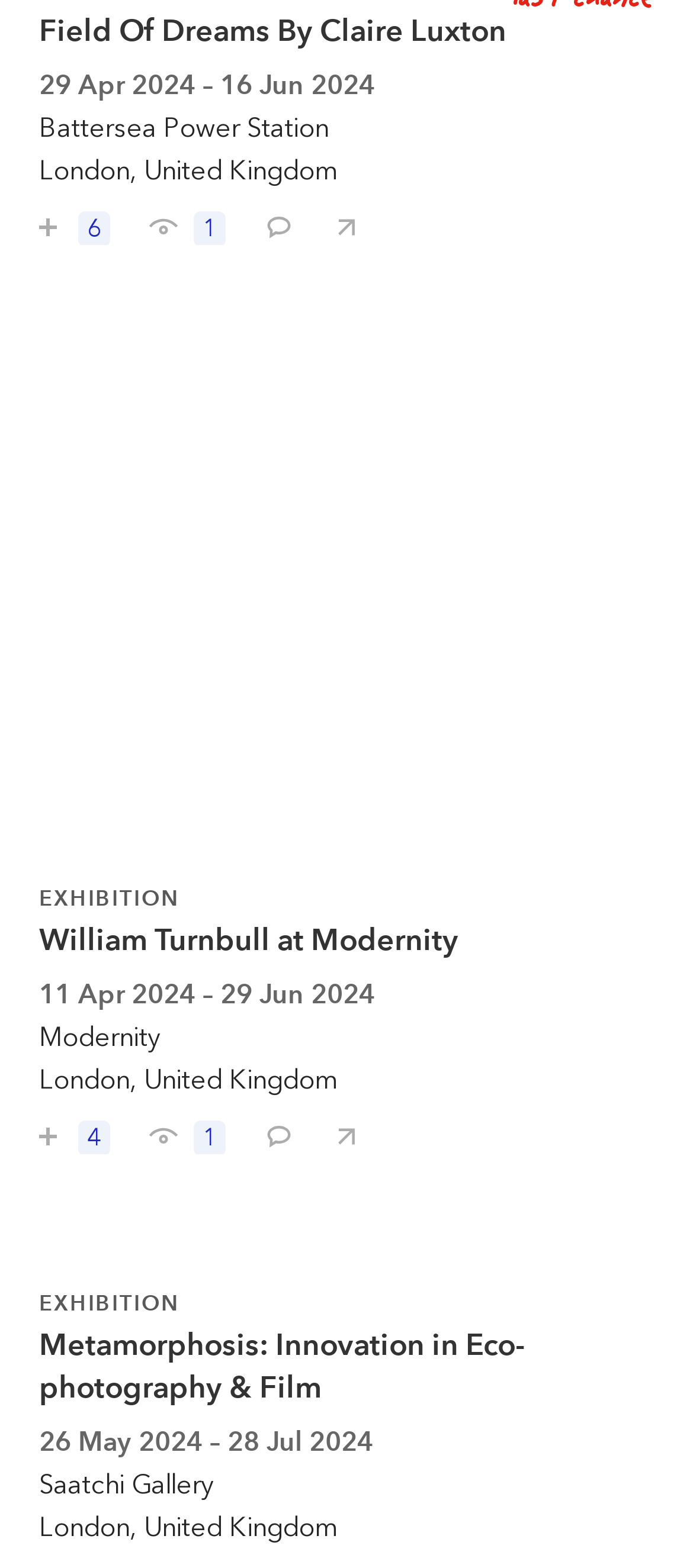Identify the bounding box coordinates of the clickable region necessary to fulfill the following instruction: "Save William Turnbull at Modernity". The bounding box coordinates should be four float numbers between 0 and 1, i.e., [left, top, right, bottom].

[0.018, 0.702, 0.185, 0.736]